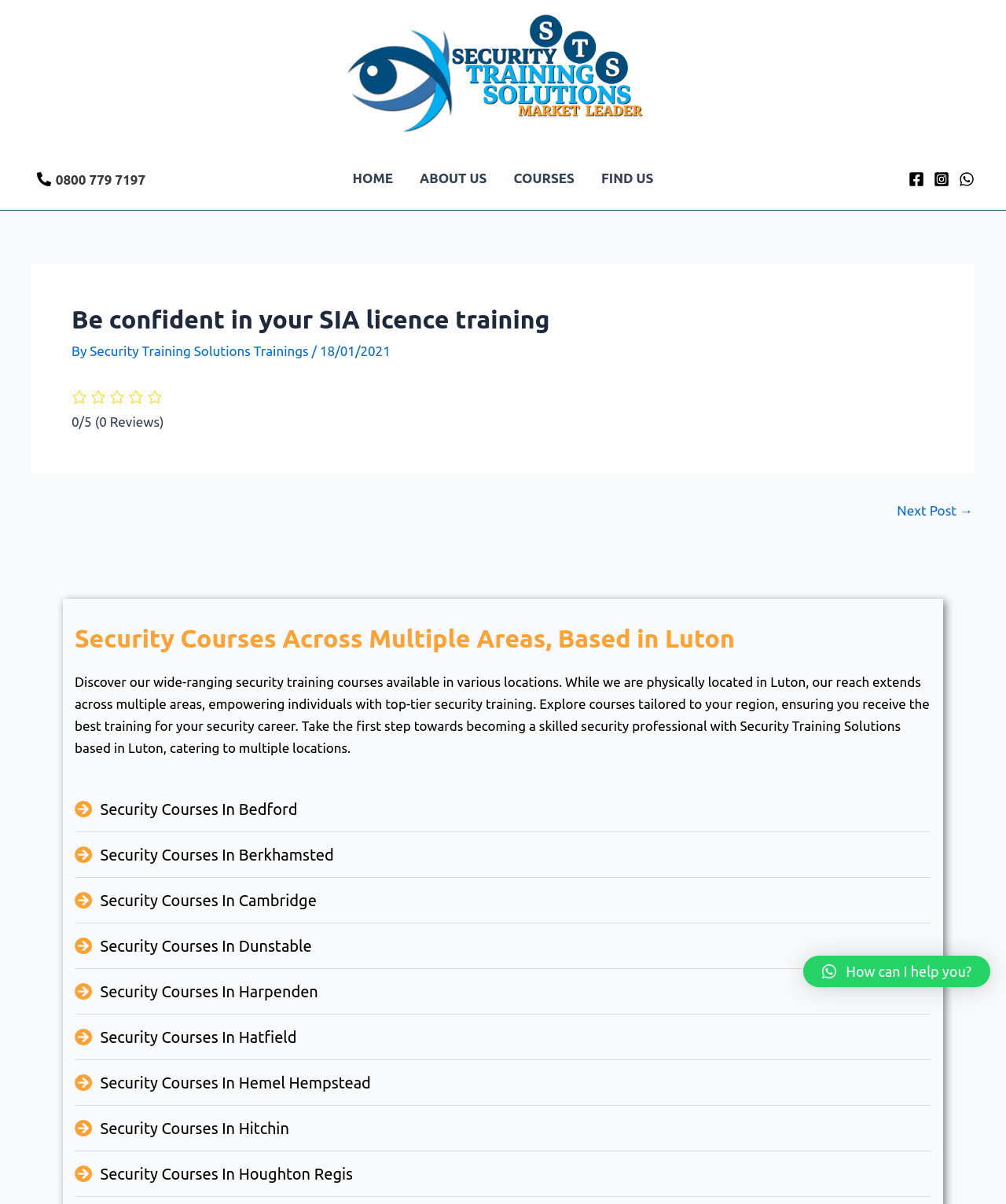What is the headline of the webpage?

Be confident in your SIA licence training